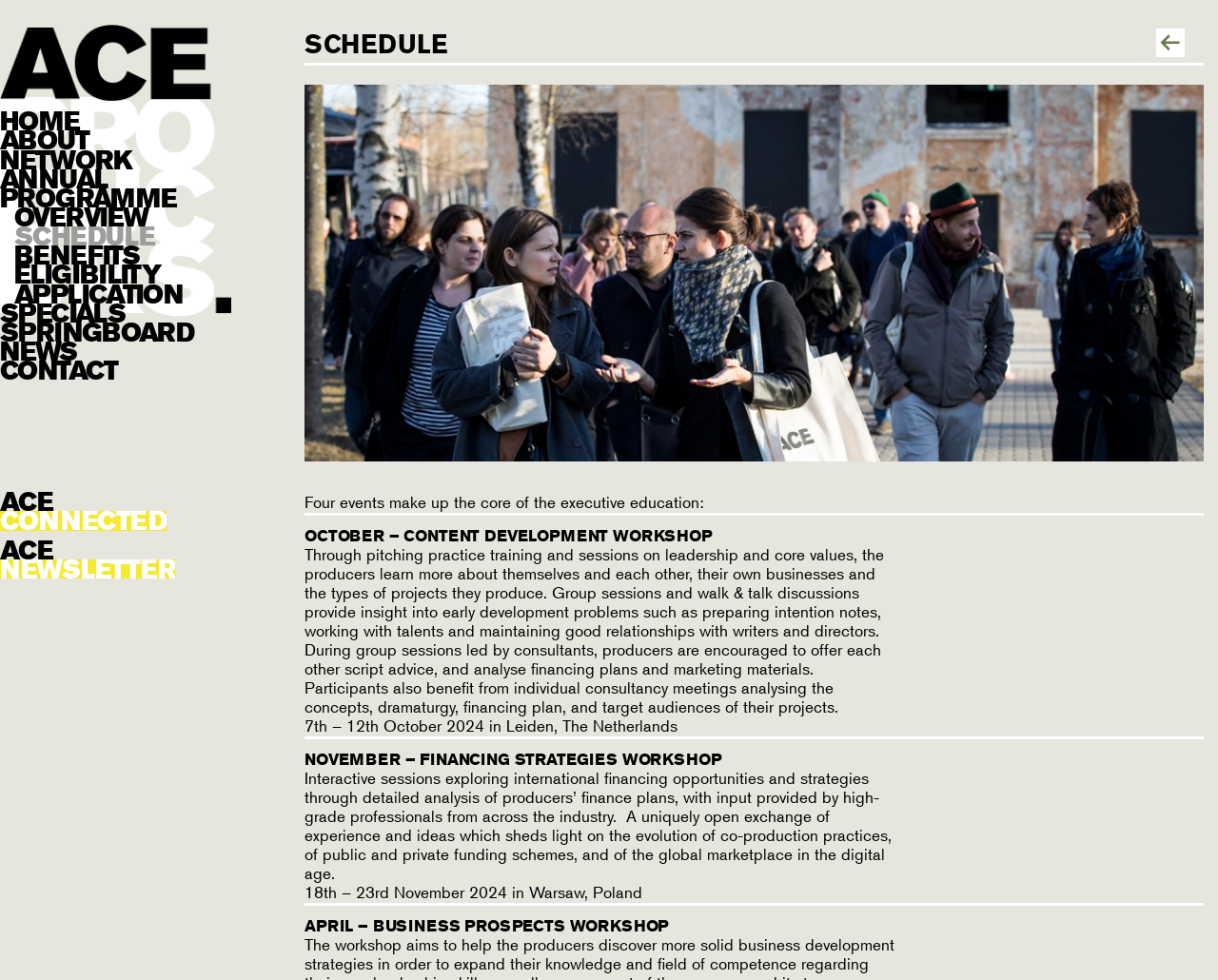Locate the bounding box coordinates of the area that needs to be clicked to fulfill the following instruction: "Click on the search icon". The coordinates should be in the format of four float numbers between 0 and 1, namely [left, top, right, bottom].

[0.951, 0.03, 0.966, 0.05]